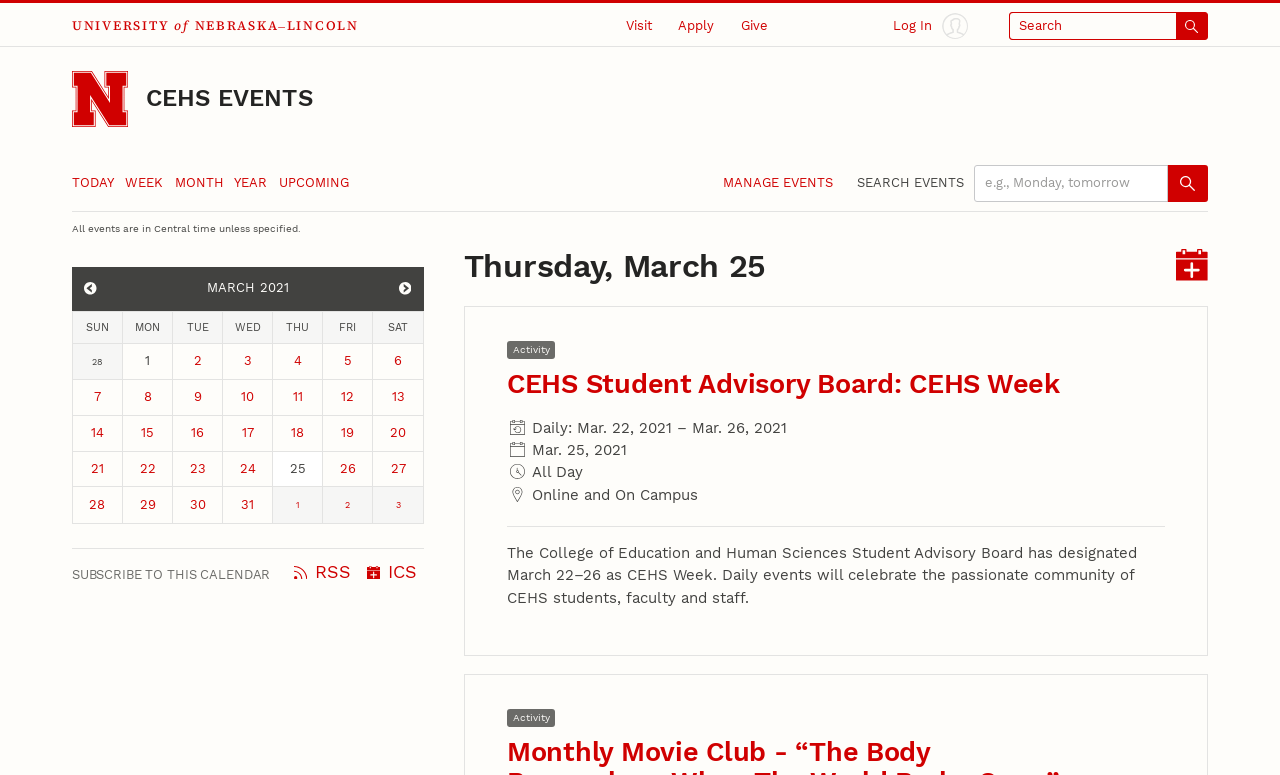What is the time zone used for the events?
Please respond to the question with a detailed and thorough explanation.

I found a static text at the top of the webpage that says 'All events are in Central time unless specified', indicating that the events are displayed in Central time zone.